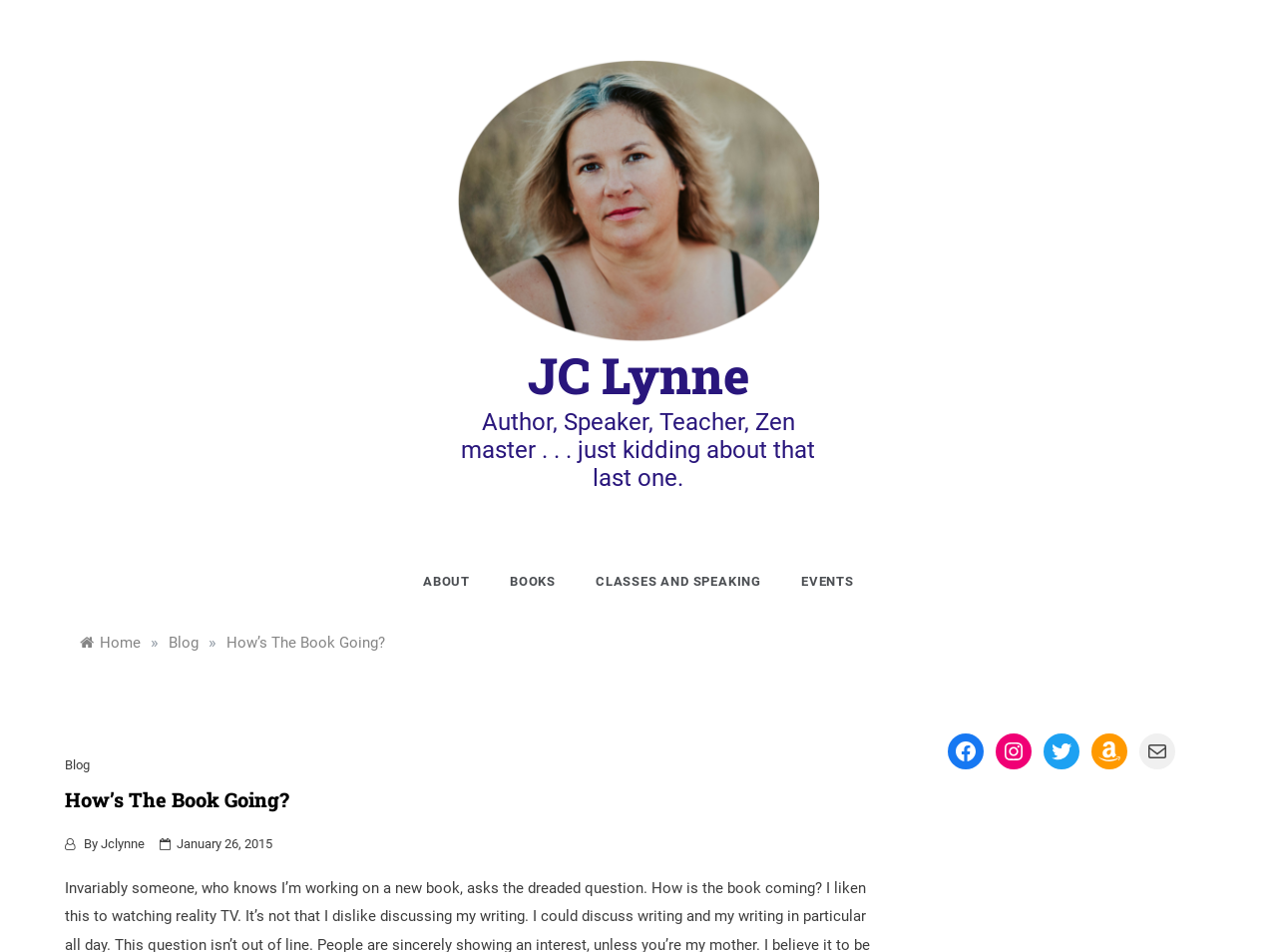Find the bounding box coordinates for the element that must be clicked to complete the instruction: "visit blog". The coordinates should be four float numbers between 0 and 1, indicated as [left, top, right, bottom].

[0.132, 0.665, 0.155, 0.684]